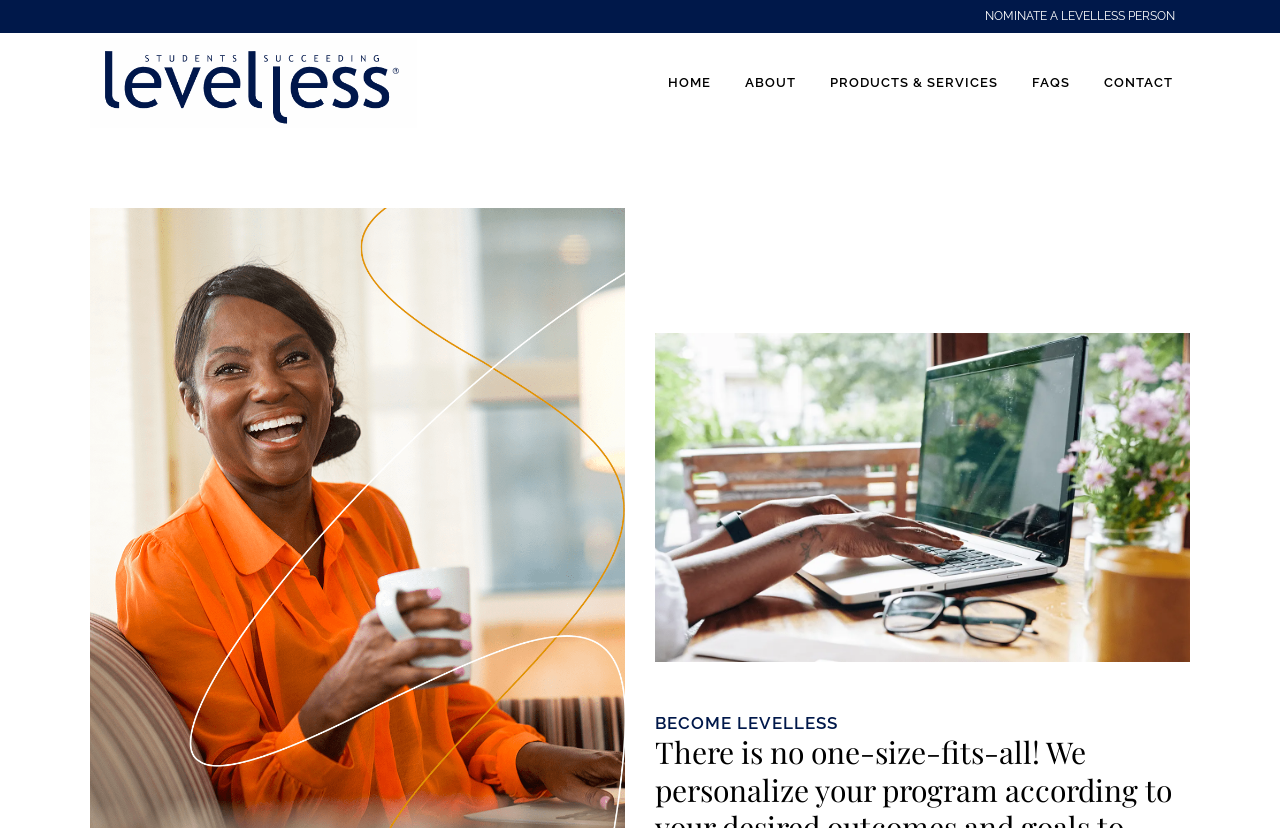Show the bounding box coordinates for the HTML element described as: "PRODUCTS & SERVICES".

[0.635, 0.04, 0.793, 0.161]